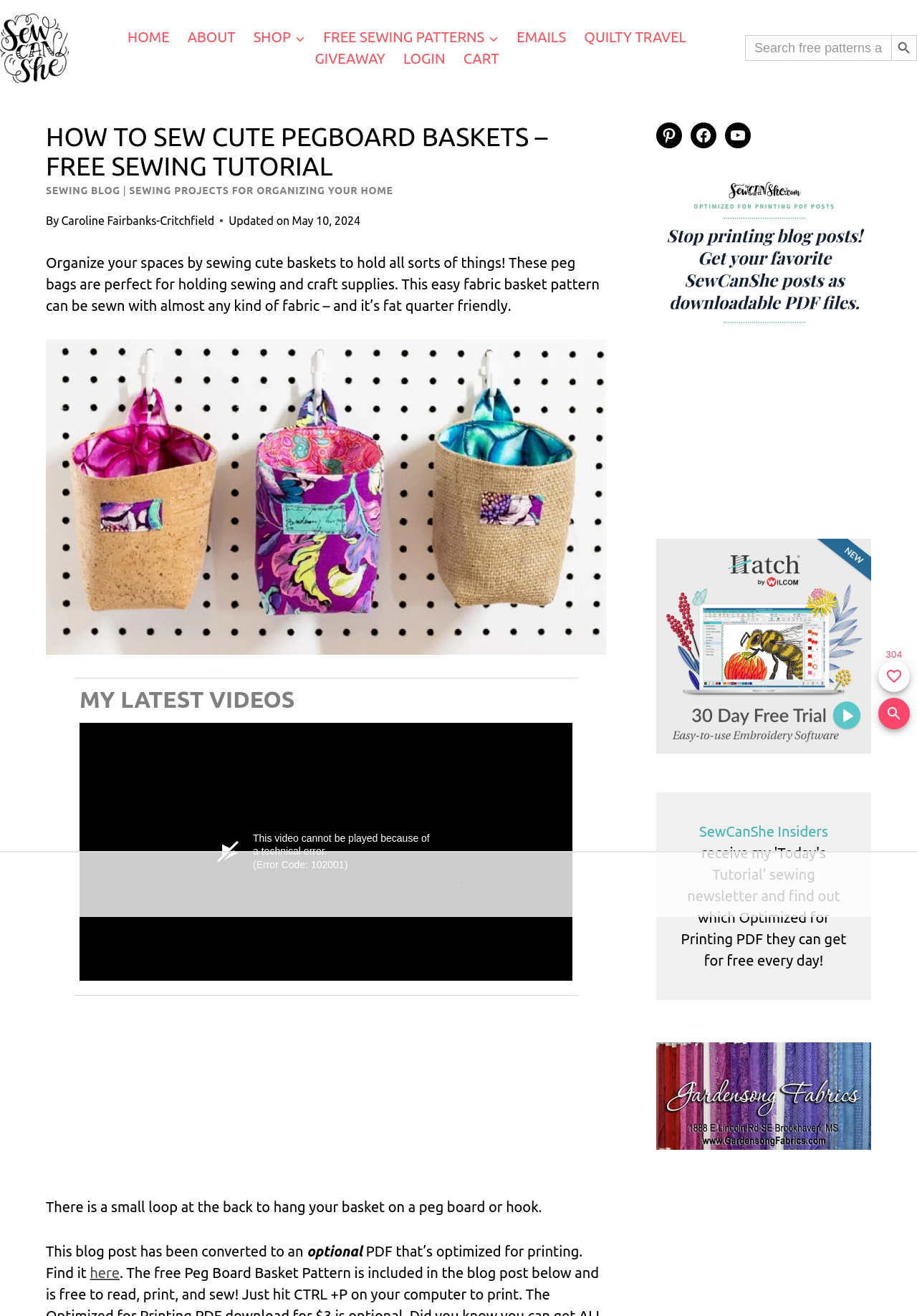Refer to the screenshot and answer the following question in detail:
What is the format of the printable version of the blog post?

The format of the printable version of the blog post can be found in the section where it says 'This blog post has been converted to an optional PDF that’s optimized for printing. Find it here'.